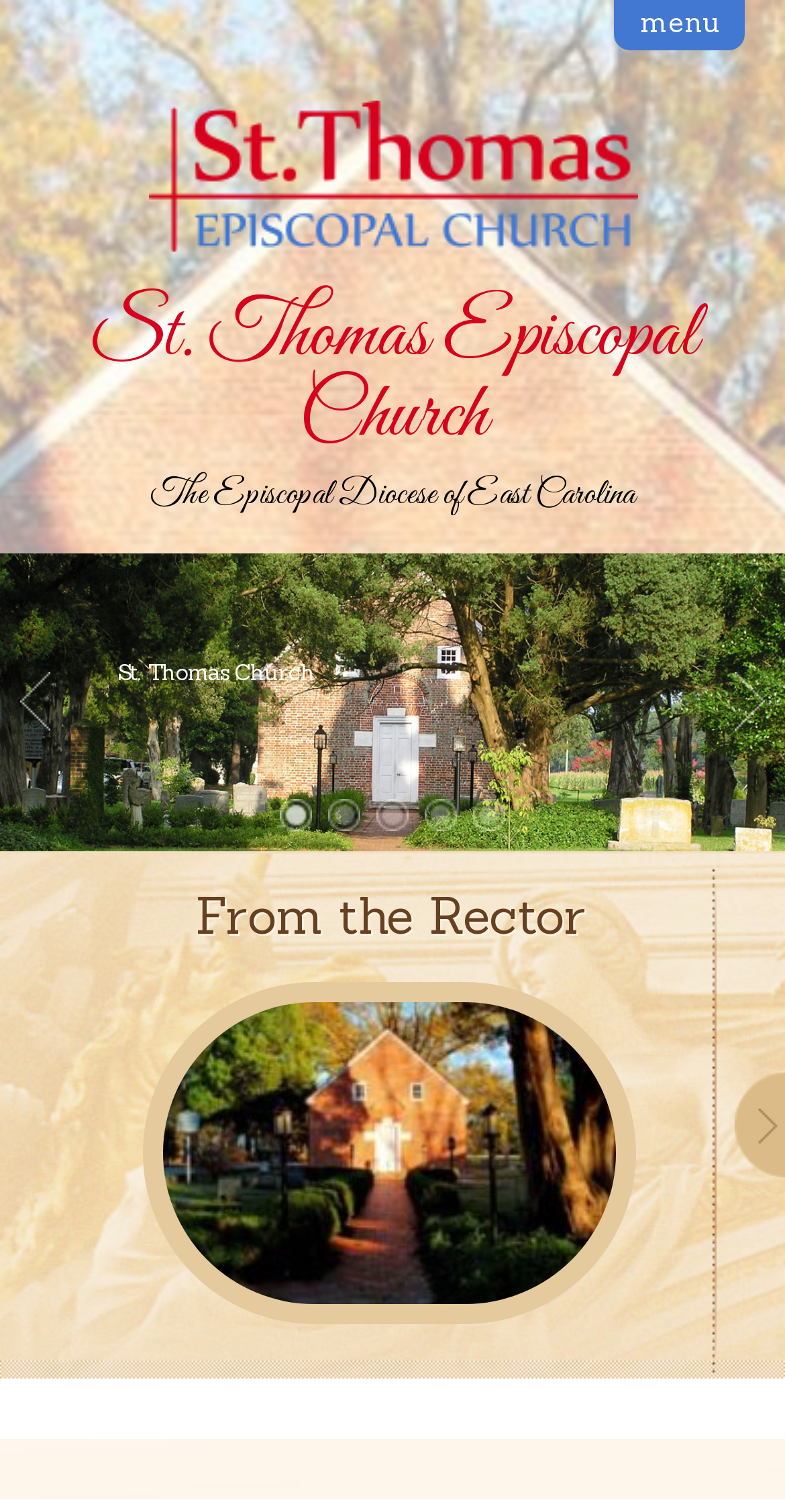What is the relationship between the church and the 'Episcopal Diocese of East Carolina'?
Answer the question in as much detail as possible.

The text 'The Episcopal Diocese of East Carolina' is located below the church's name, suggesting that the church is affiliated with or part of the Episcopal Diocese of East Carolina.